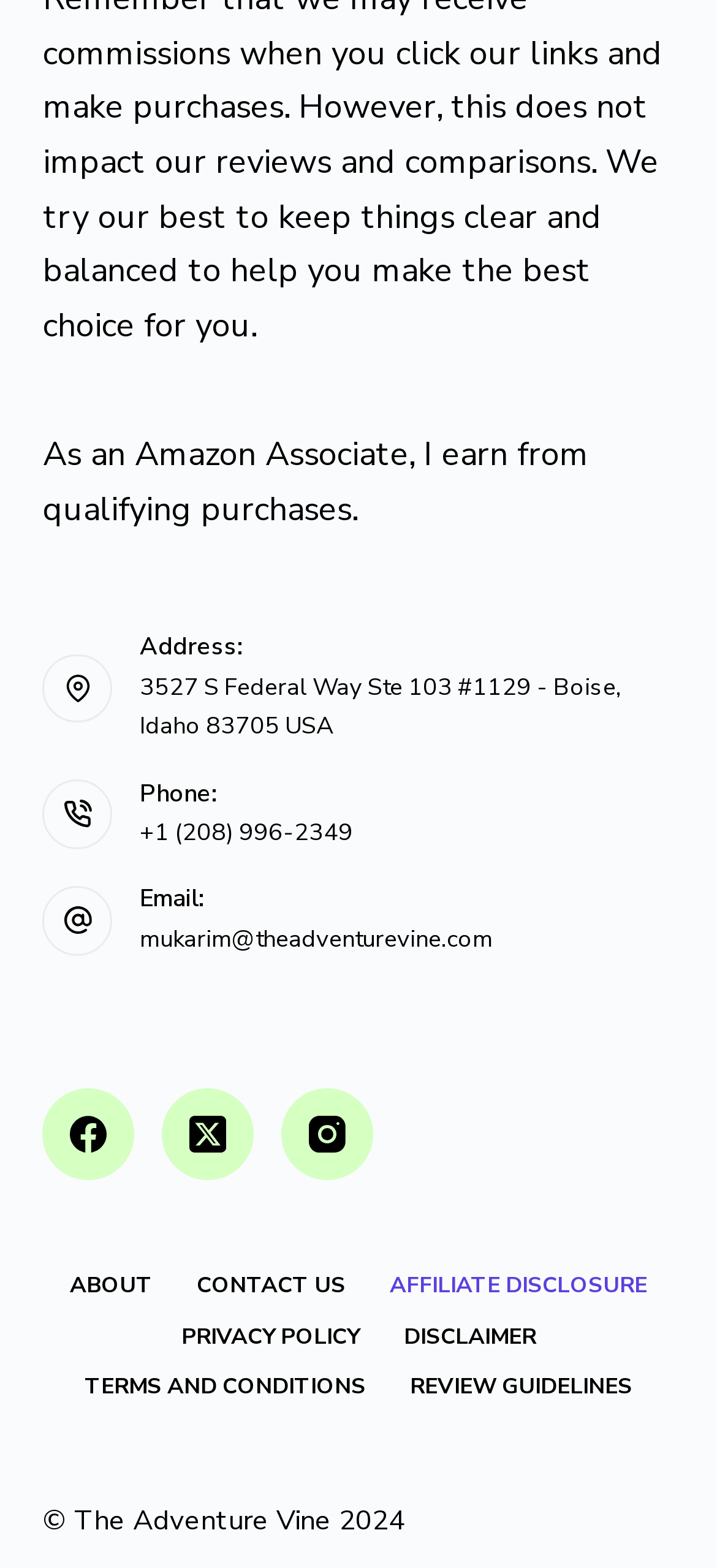Can you determine the bounding box coordinates of the area that needs to be clicked to fulfill the following instruction: "email mukarim@theadventurevine.com"?

[0.195, 0.588, 0.687, 0.609]